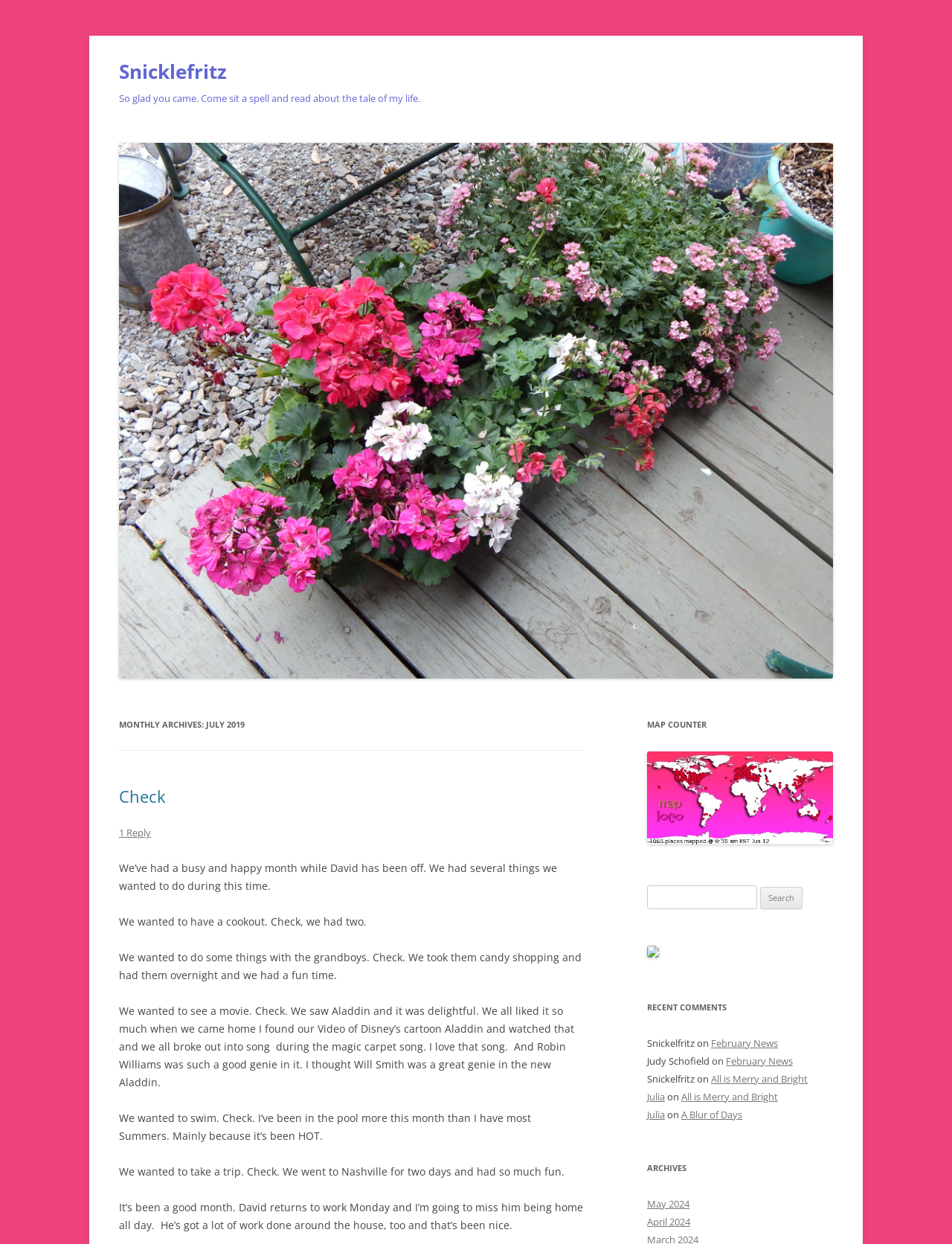Extract the bounding box coordinates for the HTML element that matches this description: "parent_node: Search for: value="Search"". The coordinates should be four float numbers between 0 and 1, i.e., [left, top, right, bottom].

[0.799, 0.713, 0.843, 0.731]